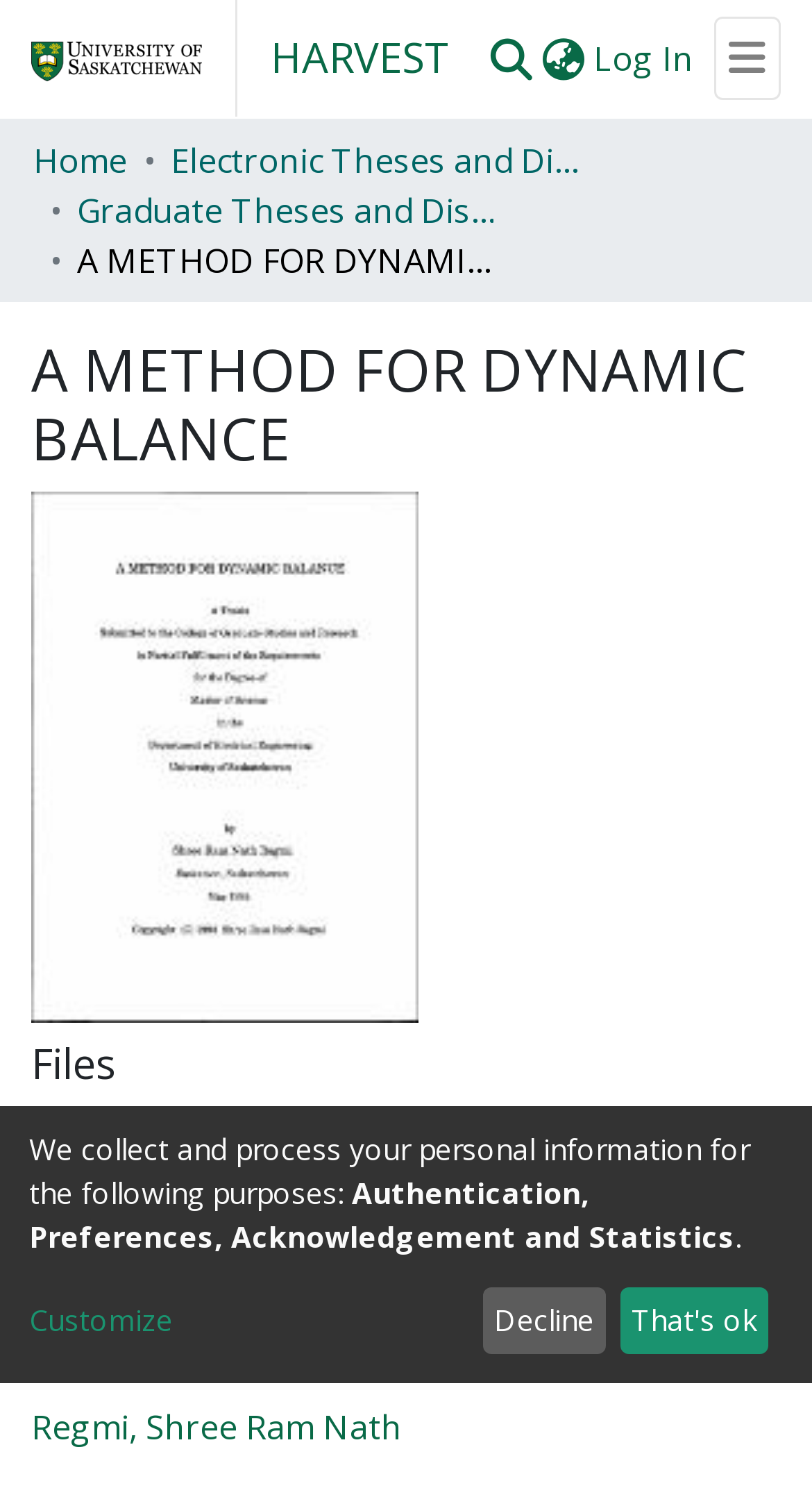Please find the bounding box coordinates of the clickable region needed to complete the following instruction: "Log in". The bounding box coordinates must consist of four float numbers between 0 and 1, i.e., [left, top, right, bottom].

[0.726, 0.024, 0.859, 0.055]